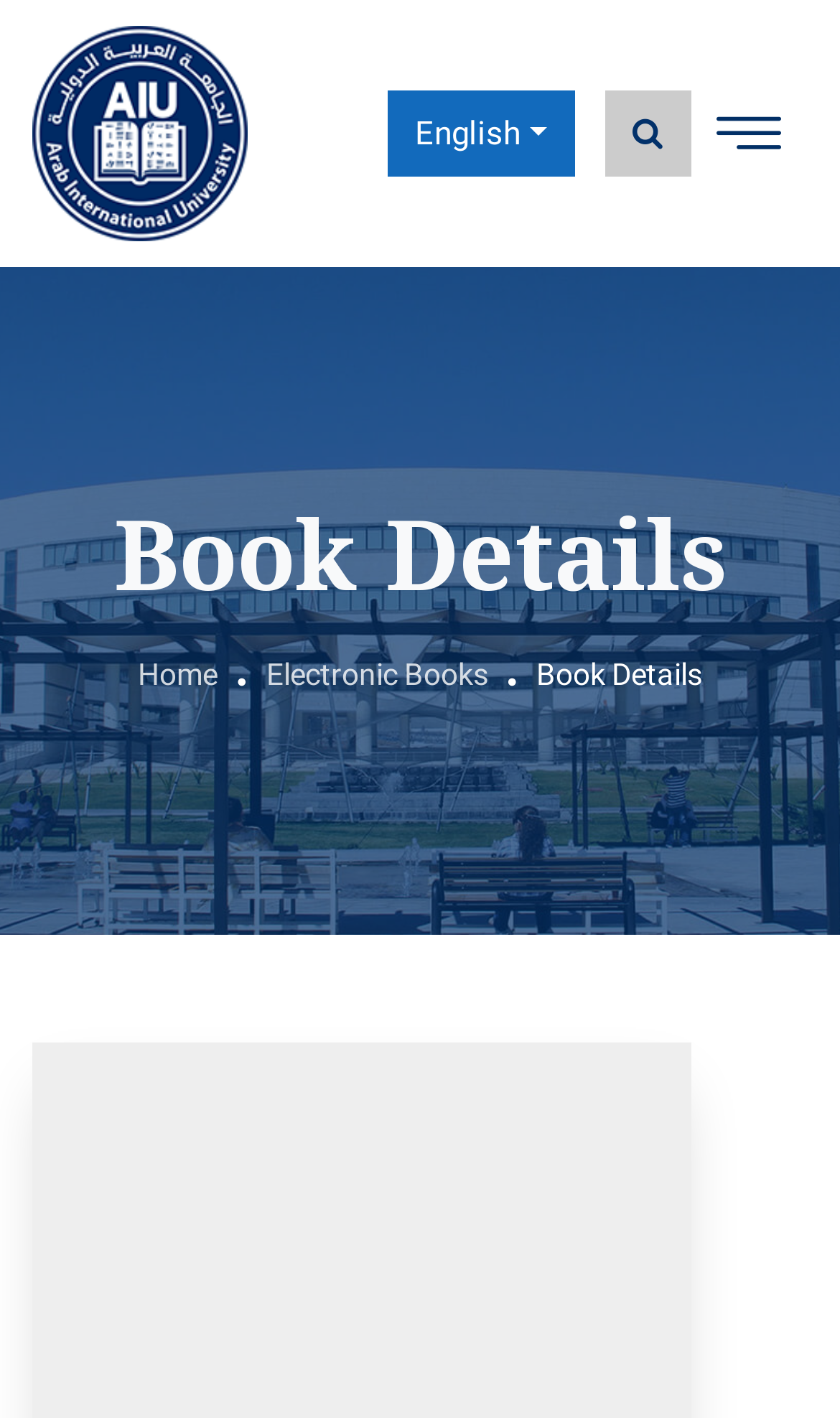Locate the bounding box of the user interface element based on this description: "parent_node: English aria-label="Toggle navigation"".

[0.822, 0.064, 0.962, 0.125]